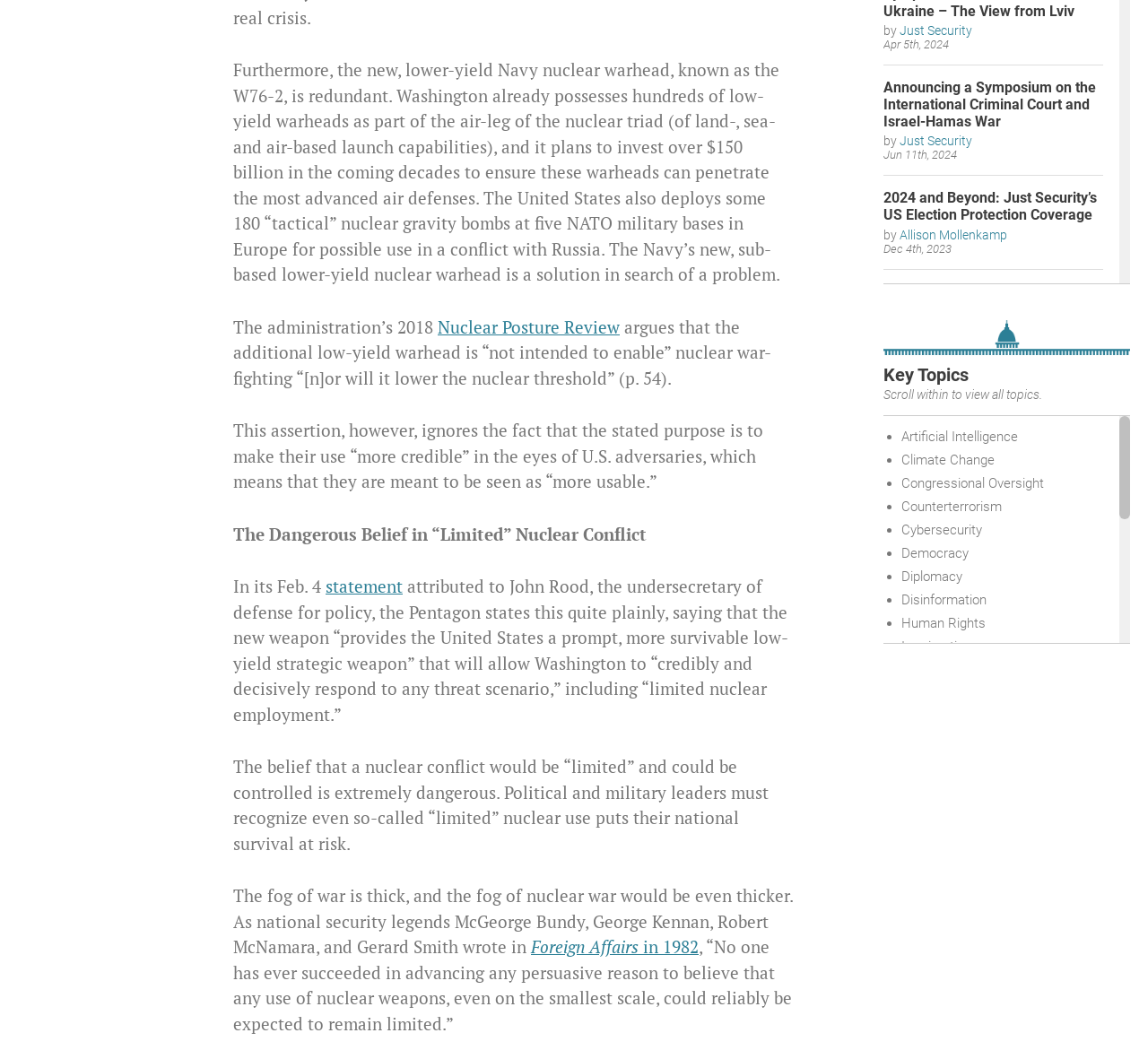Please reply to the following question with a single word or a short phrase:
What is the date of the article 'Q&A: ‘The Oceans Court’ Issues Landmark Advisory Opinion on Climate Change'?

May 21st, 2024